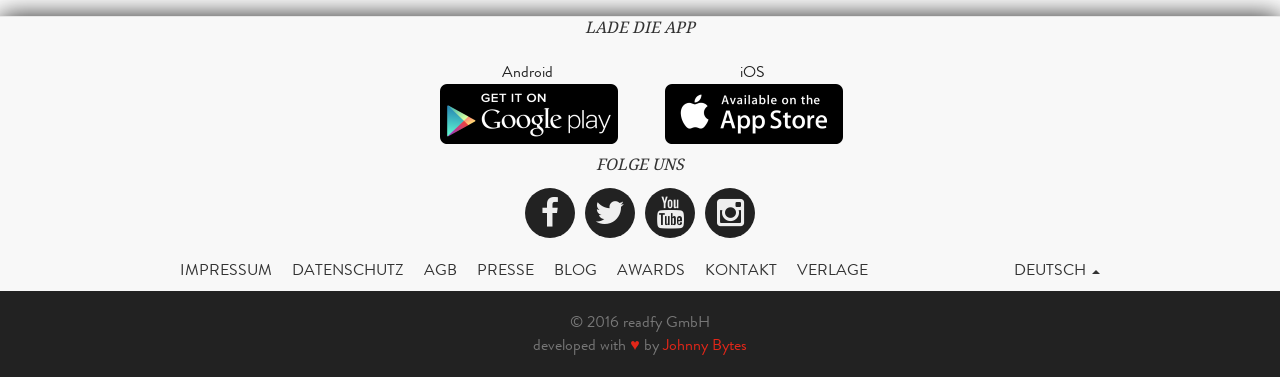What is the language of the webpage?
Based on the content of the image, thoroughly explain and answer the question.

The language of the webpage appears to be German, as the text on the webpage is in German. For example, the text 'LADE DIE APP' and 'FOLGE UNS' suggest that the webpage is in German.